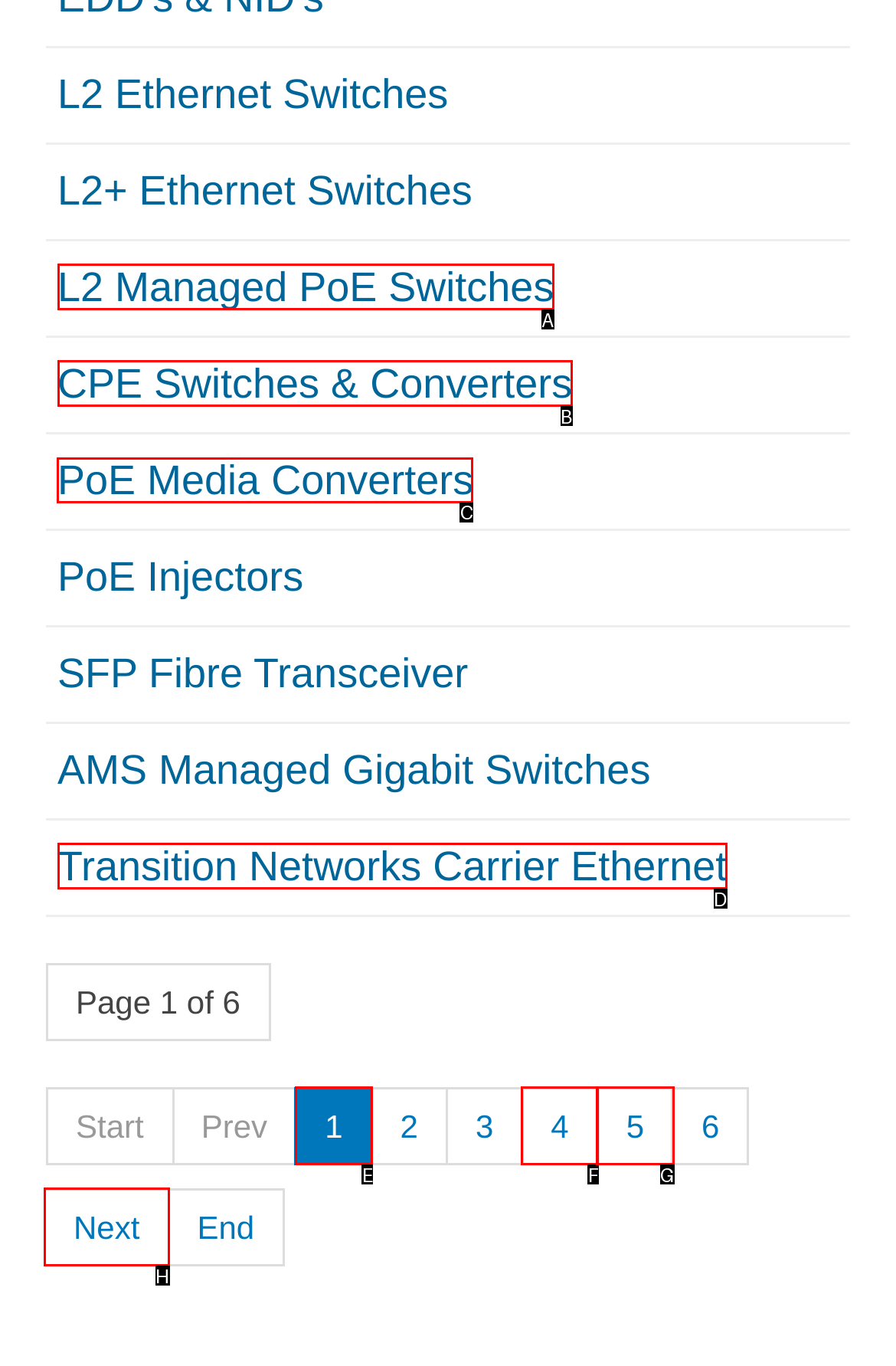Indicate the HTML element that should be clicked to perform the task: View PoE Media Converters Reply with the letter corresponding to the chosen option.

C